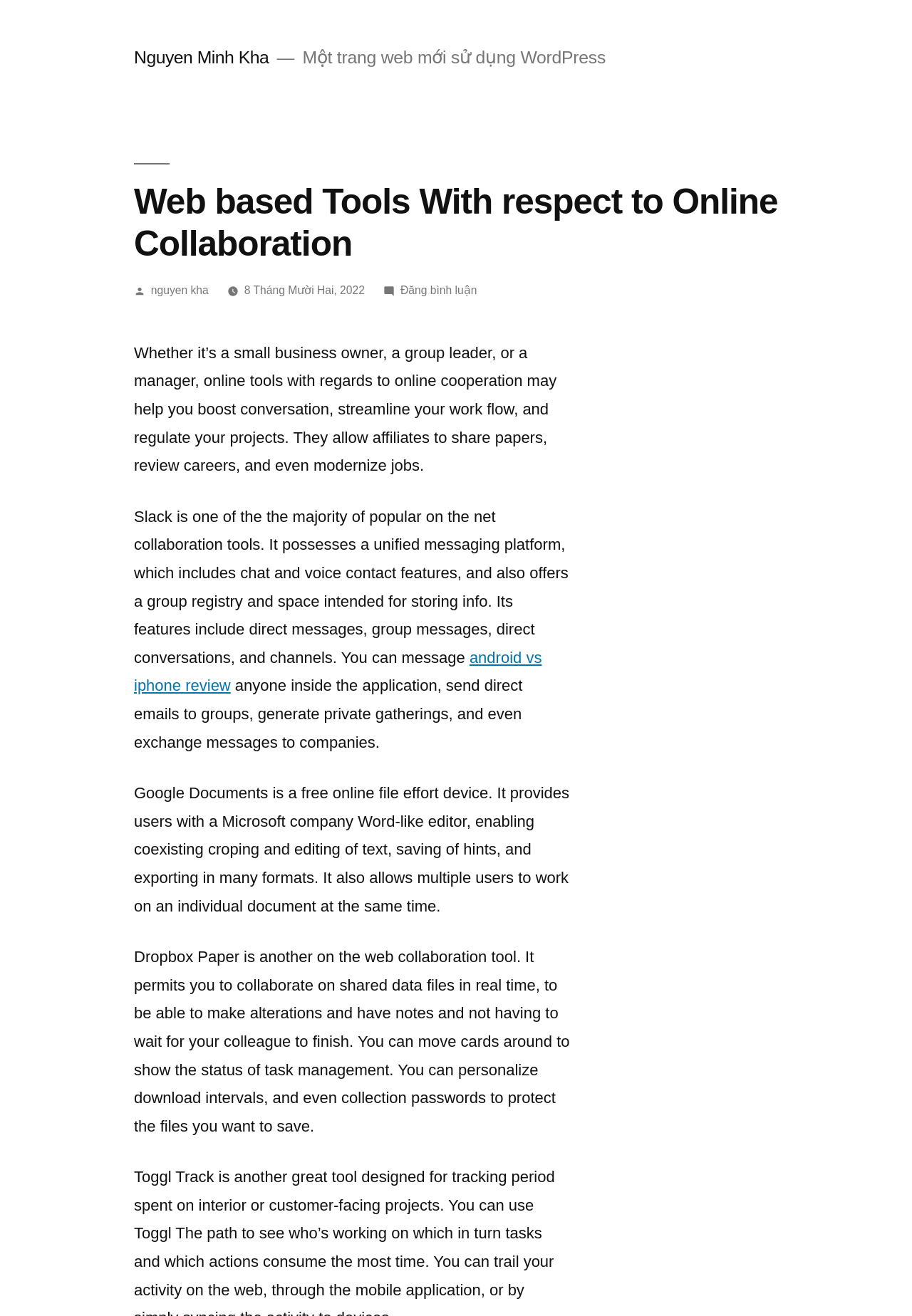Identify the bounding box of the HTML element described as: "android vs iphone review".

[0.147, 0.493, 0.594, 0.528]